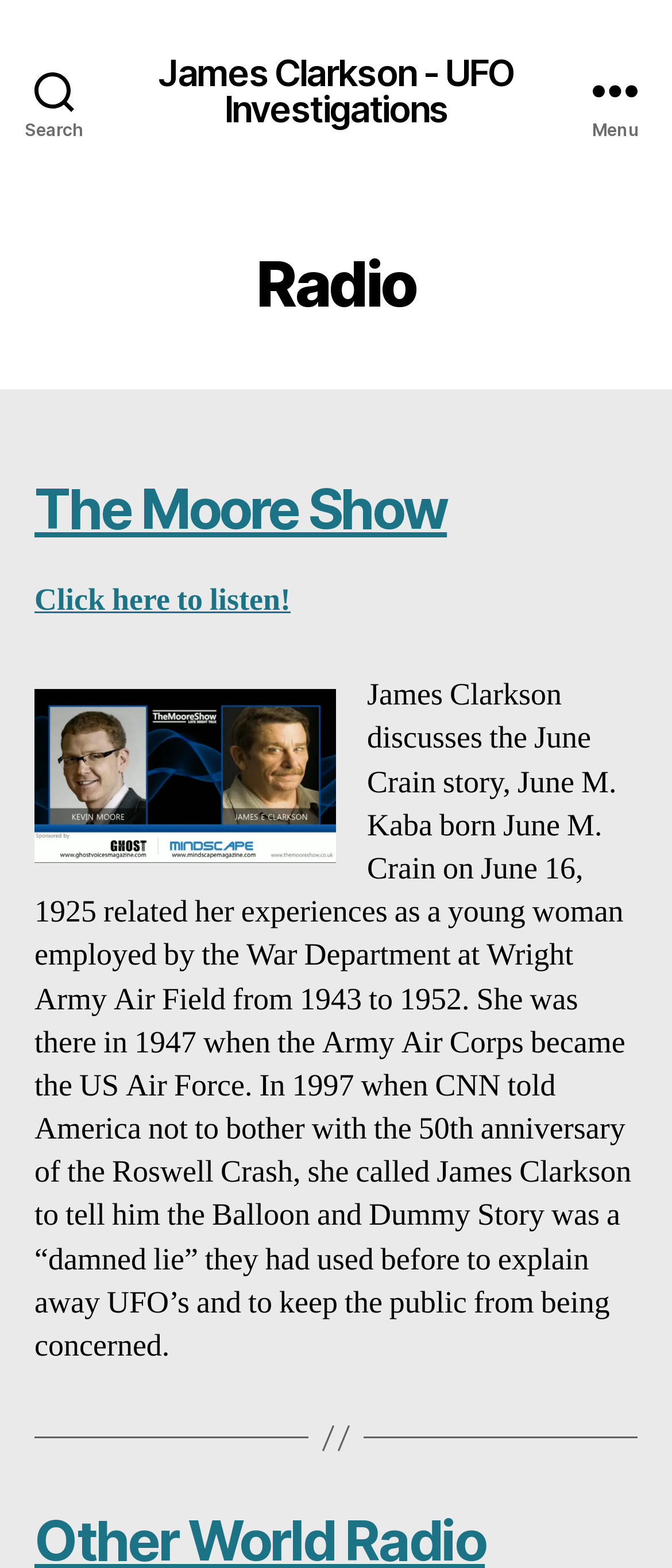What is the format of the content on this webpage?
Look at the image and respond with a one-word or short phrase answer.

Radio show